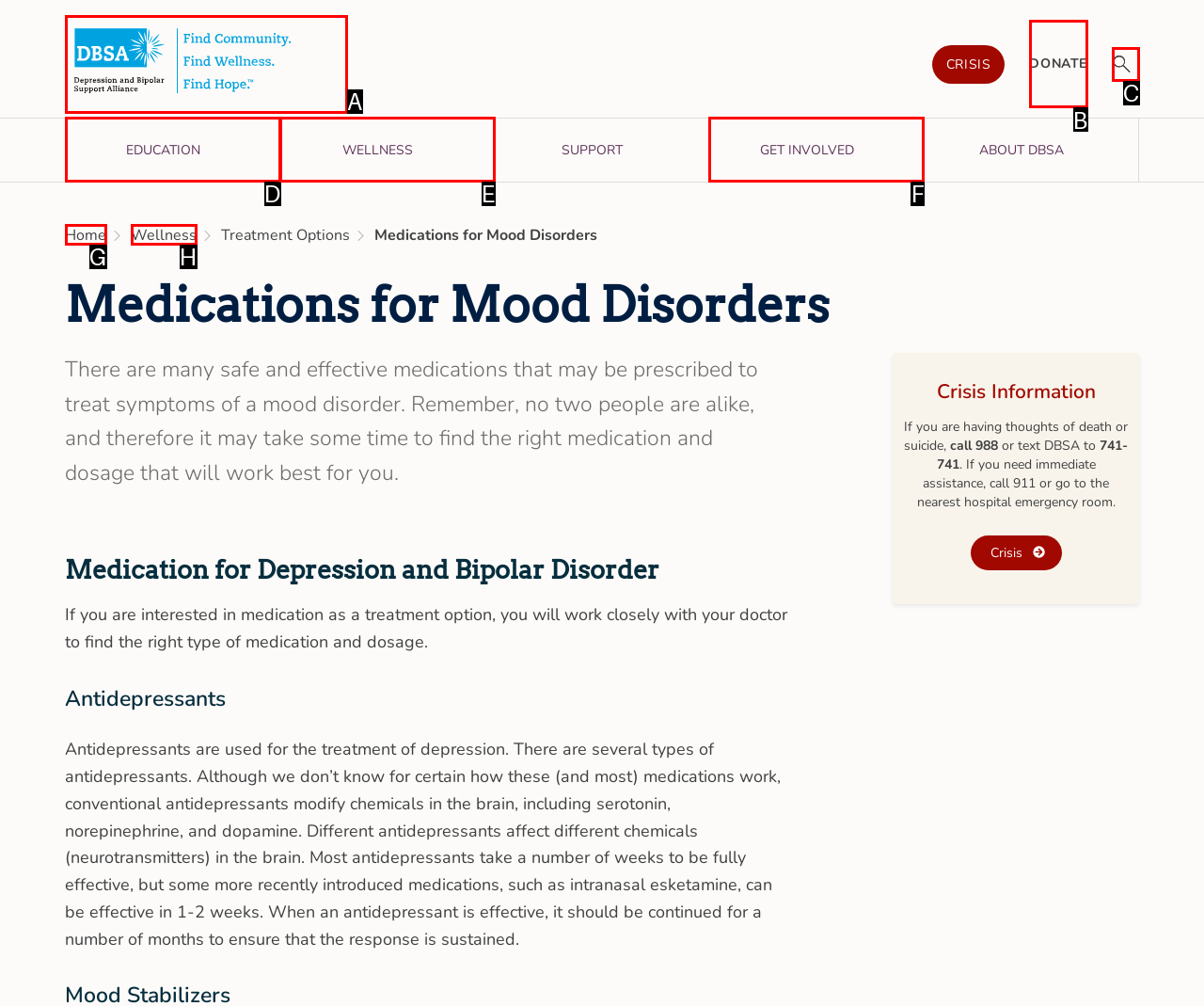Match the following description to the correct HTML element: Get Involved Indicate your choice by providing the letter.

F